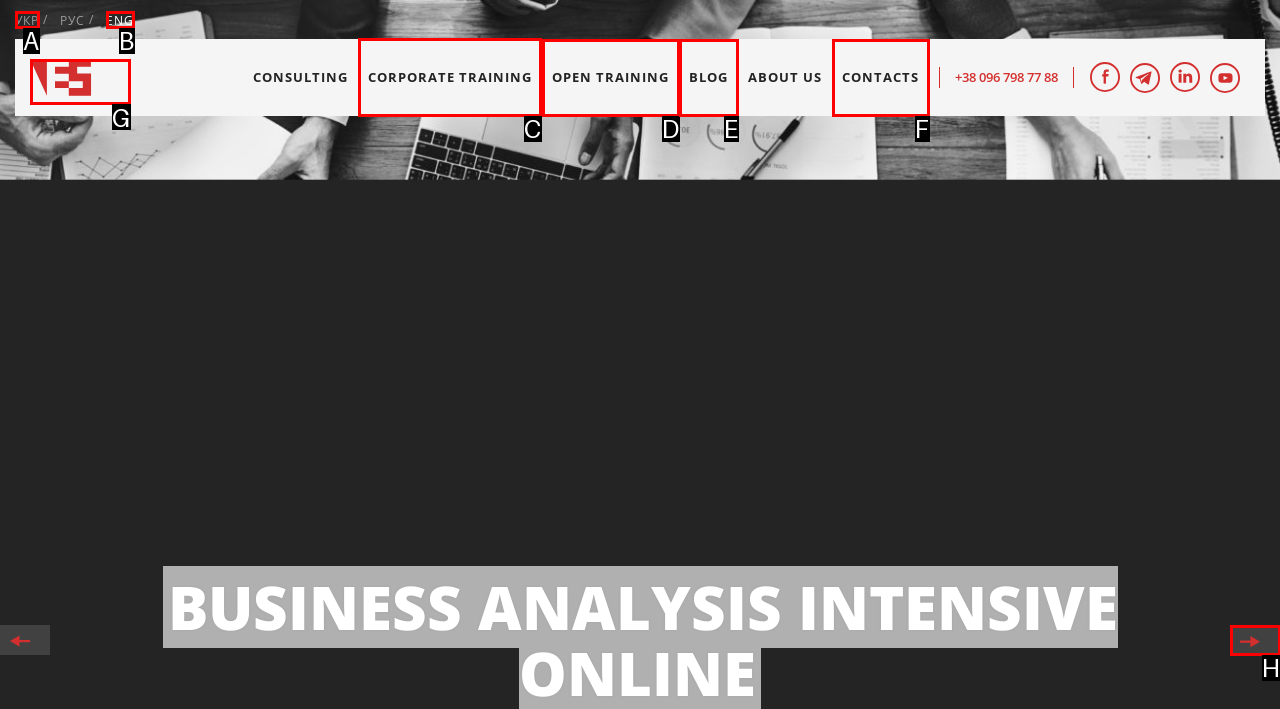Select the letter of the option that should be clicked to achieve the specified task: Read about corporate training. Respond with just the letter.

C